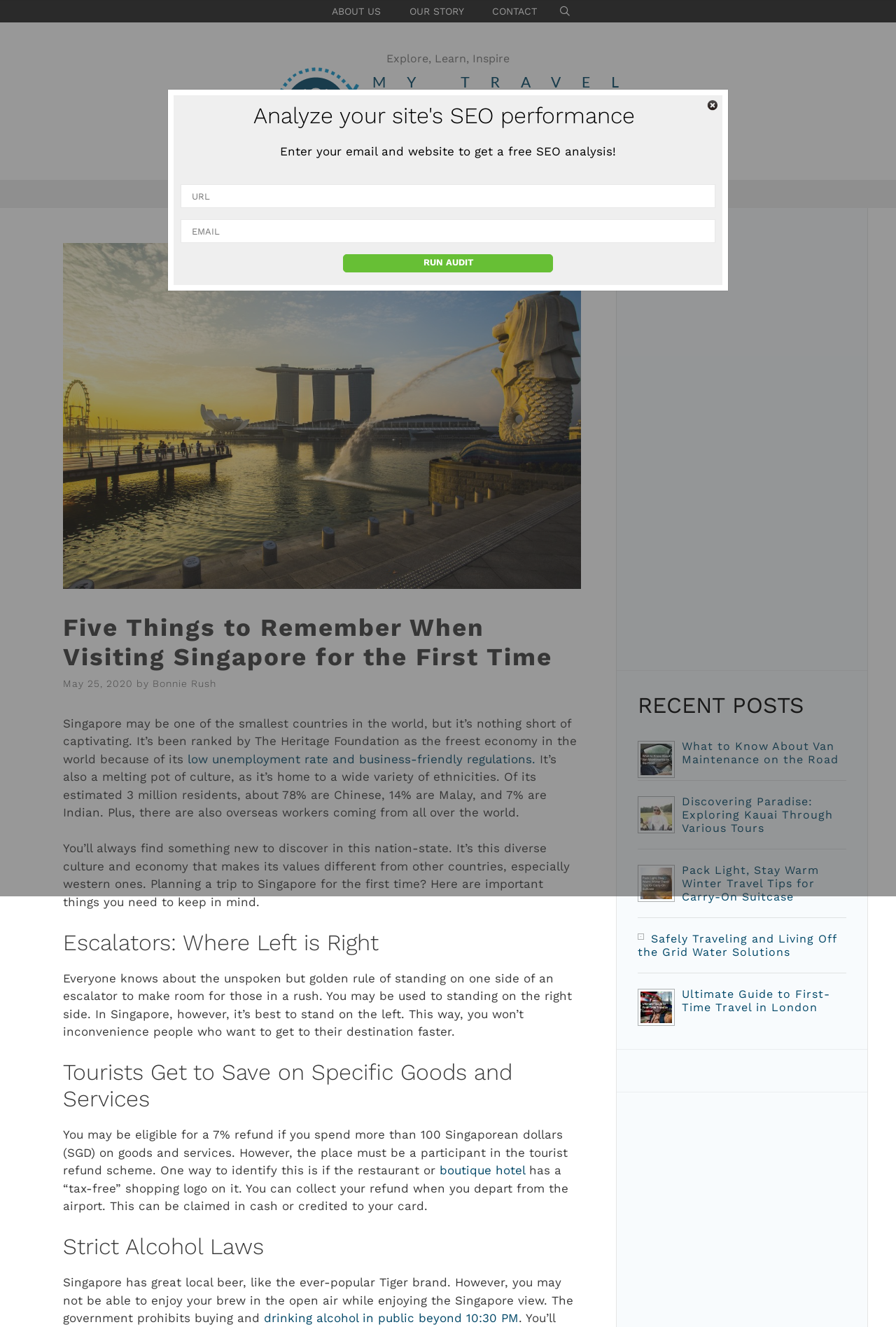What is the name of the website?
Answer the question with detailed information derived from the image.

I determined the answer by looking at the banner element with the text 'My Travel Backpack' and the image with the same name, which suggests that it is the name of the website.